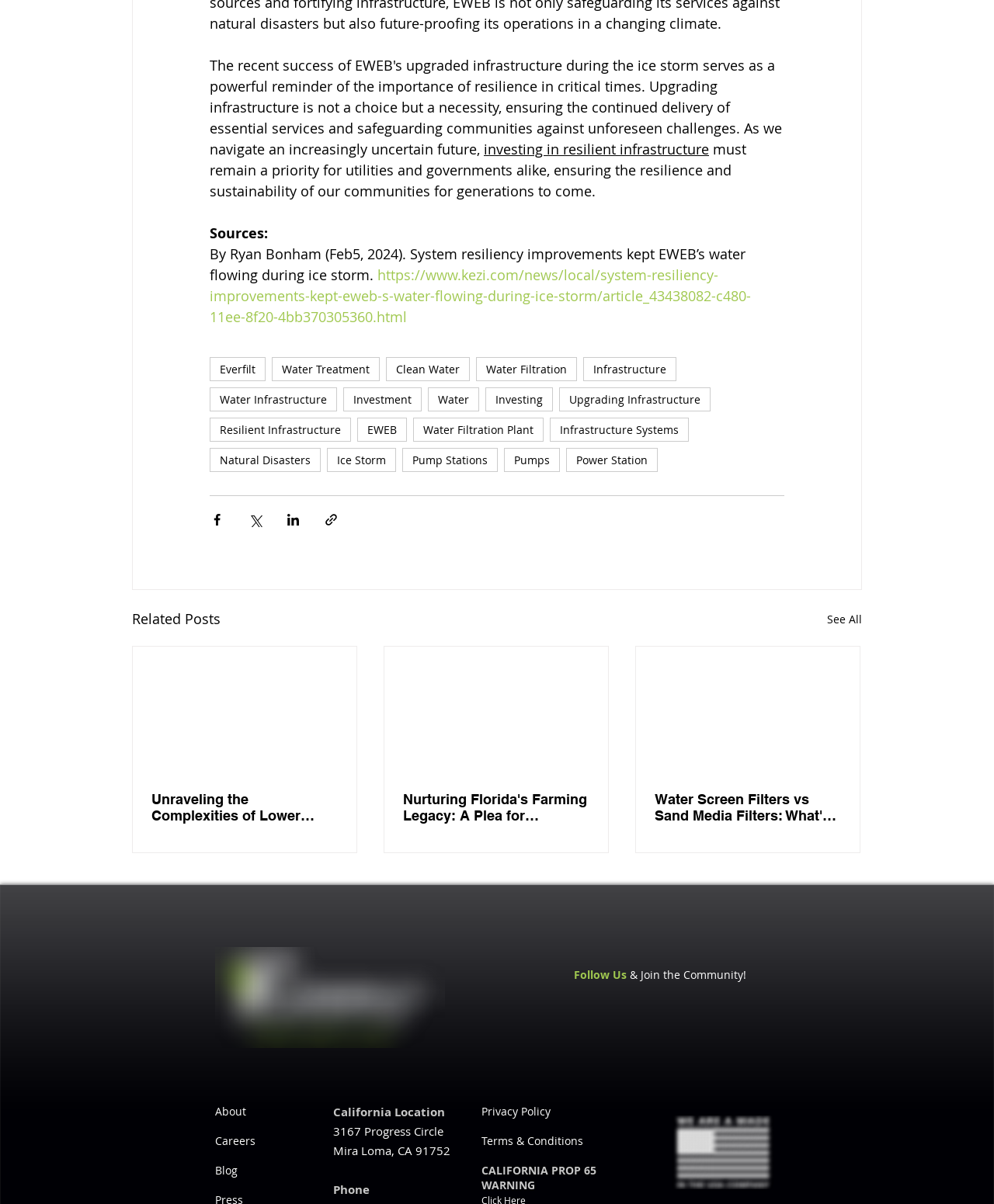What is the topic of the article?
Based on the visual content, answer with a single word or a brief phrase.

Resilient infrastructure